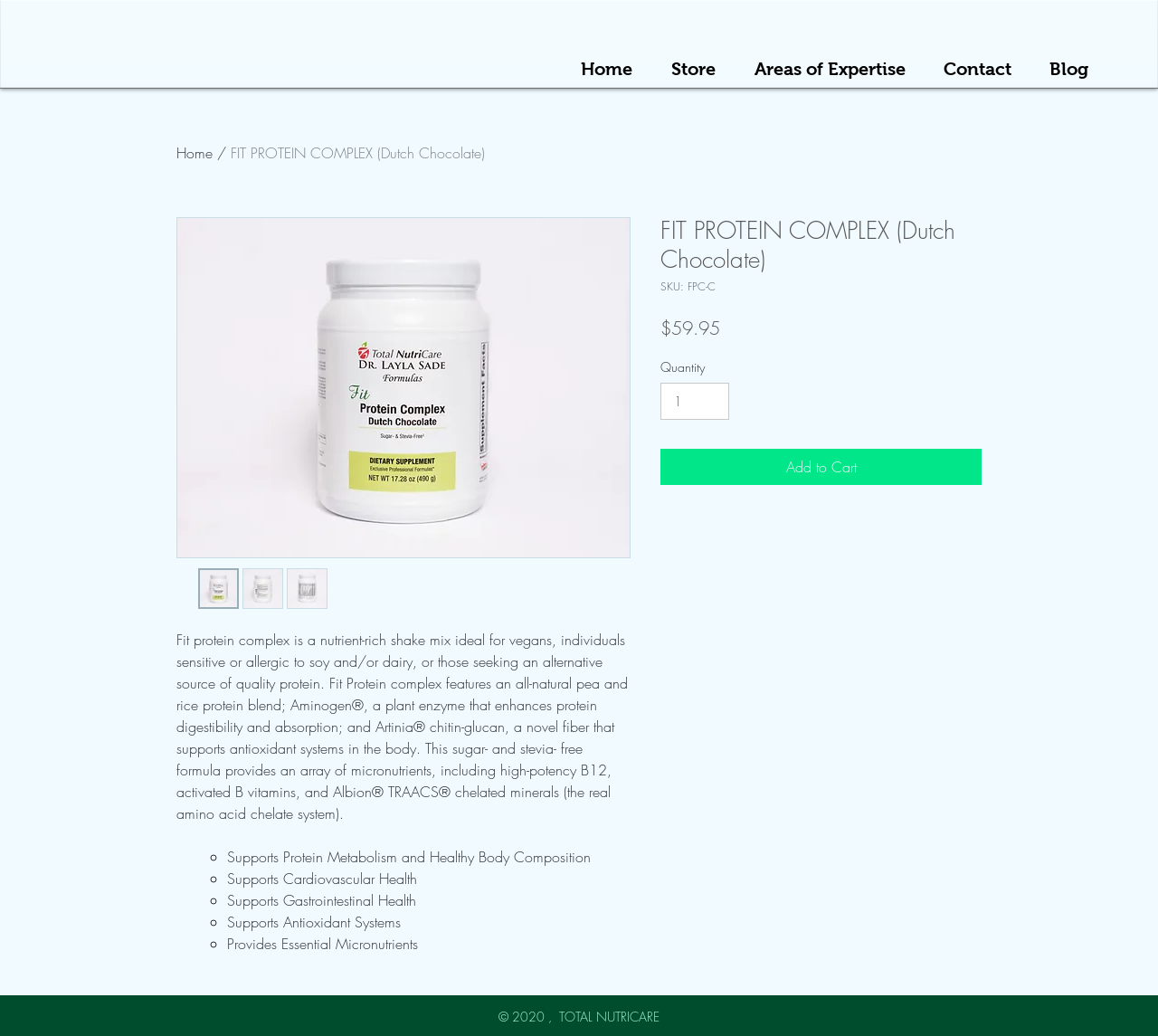Please find the bounding box for the UI component described as follows: "input value="1" aria-label="Quantity" value="1"".

[0.57, 0.37, 0.63, 0.405]